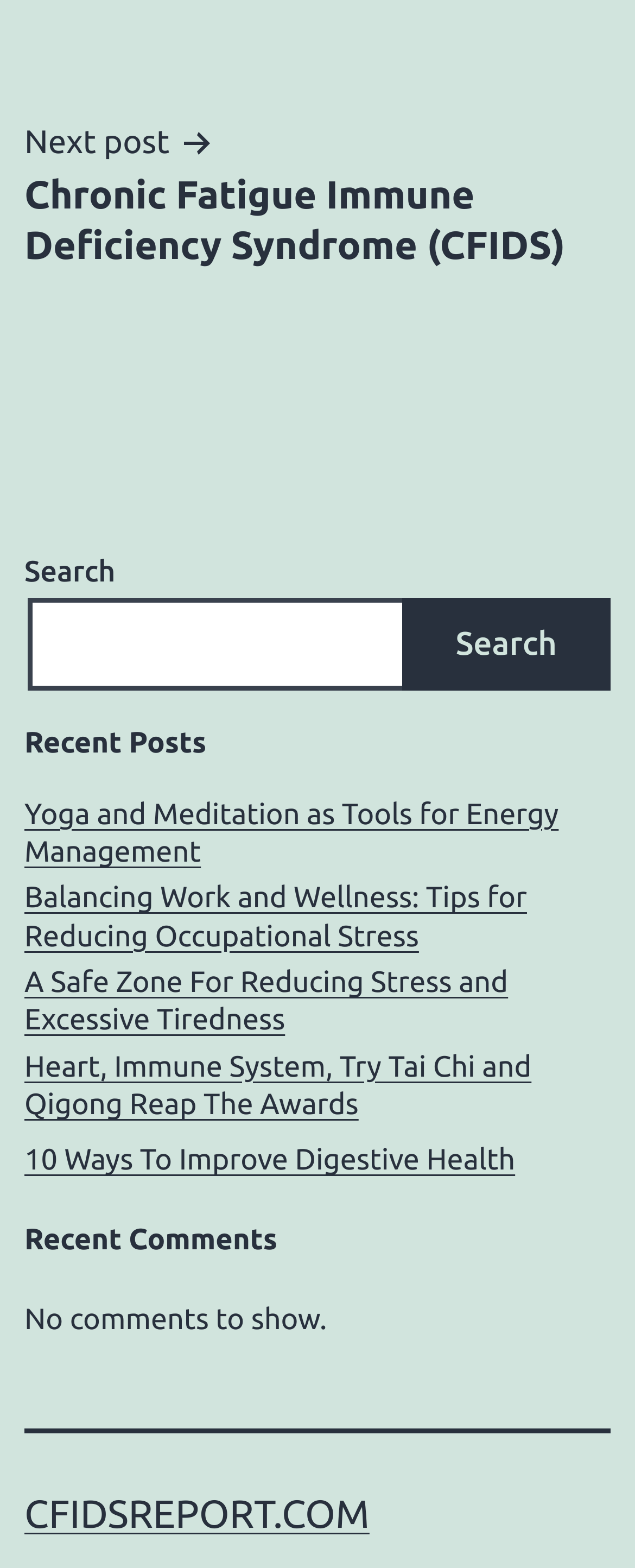Indicate the bounding box coordinates of the element that must be clicked to execute the instruction: "Search for a post". The coordinates should be given as four float numbers between 0 and 1, i.e., [left, top, right, bottom].

[0.038, 0.355, 0.182, 0.376]